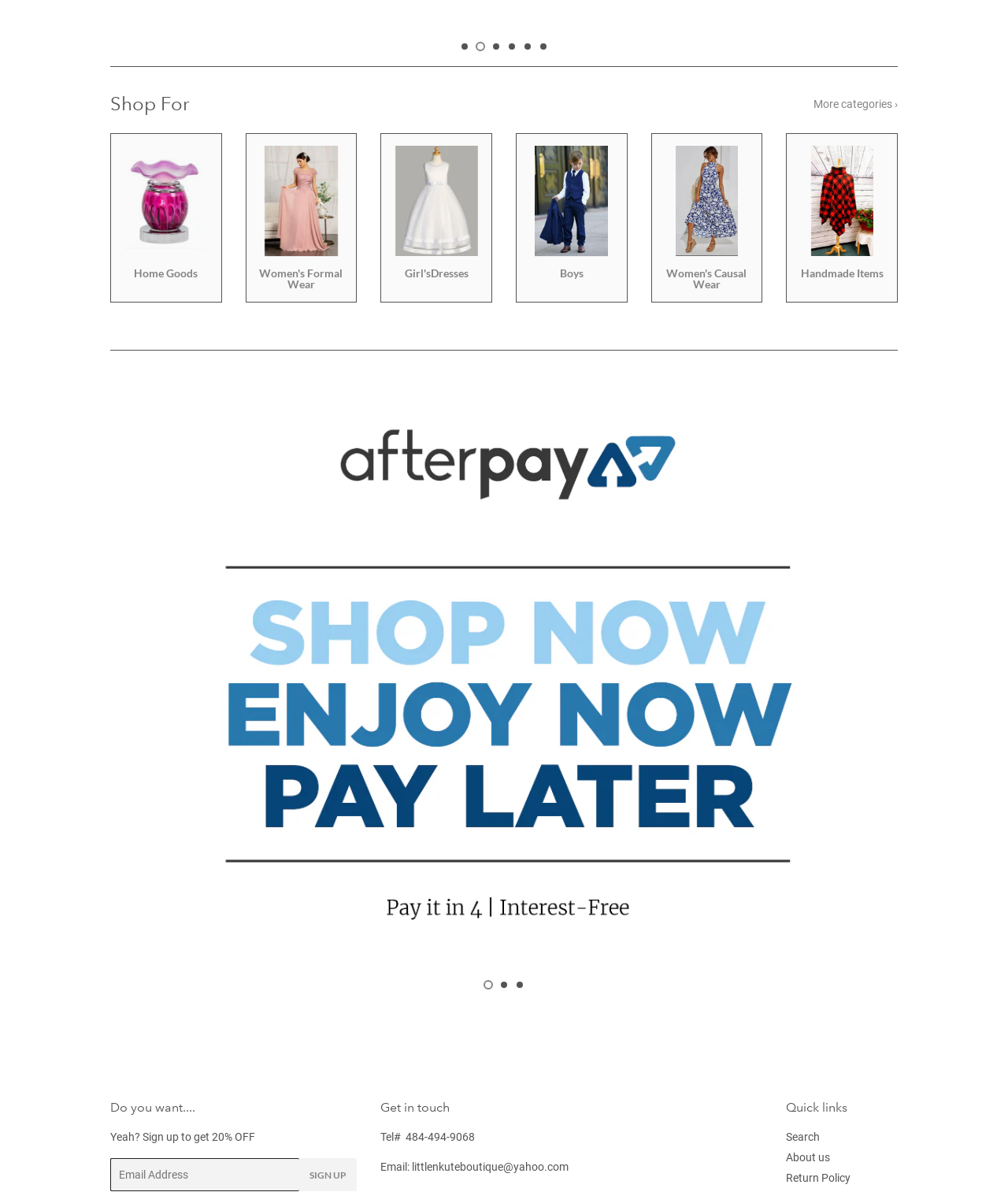Refer to the image and provide an in-depth answer to the question: 
What is the link 'More categories ›' for?

The link 'More categories ›' is located next to the 'Shop For' heading, suggesting that it is used to display more categories or subcategories related to shopping.